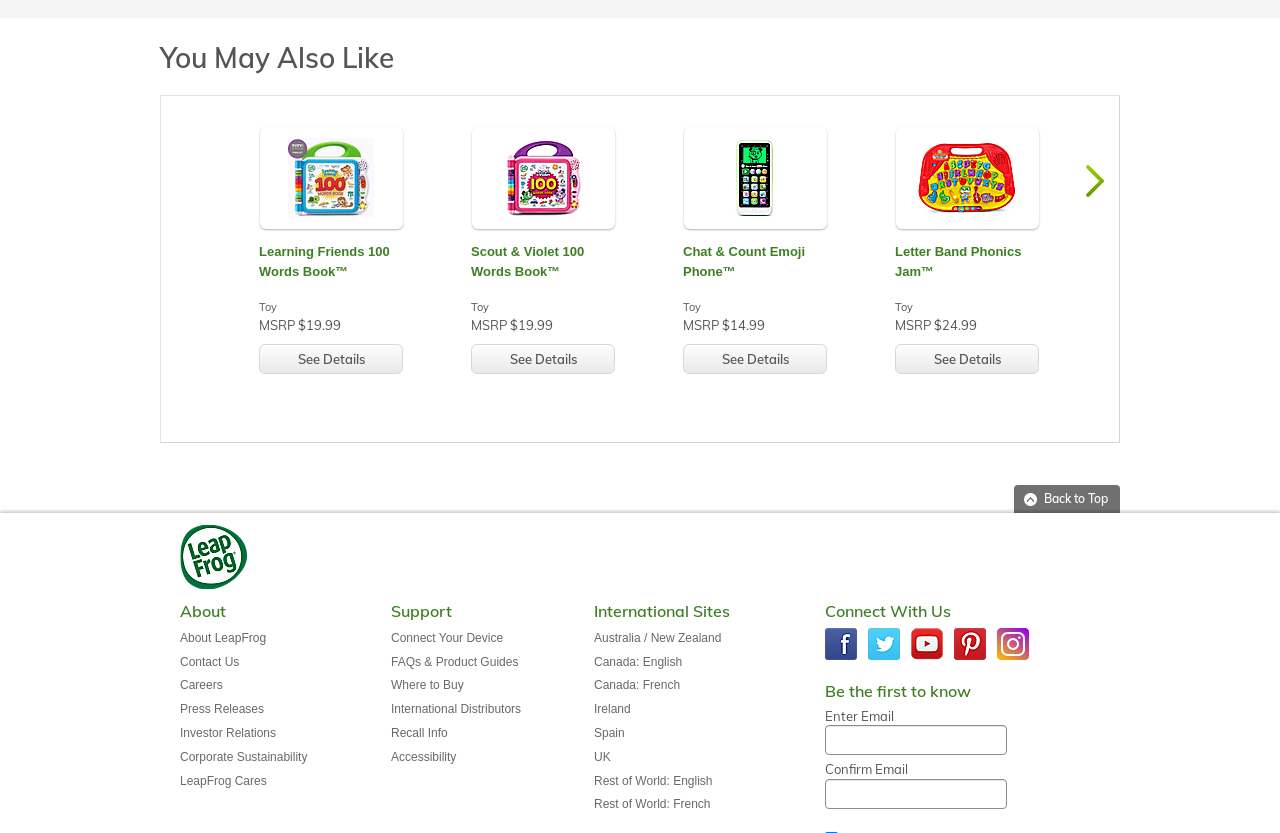Use a single word or phrase to answer the following:
What is the price of the 'Chat & Count Emoji Phone™' toy?

$14.99